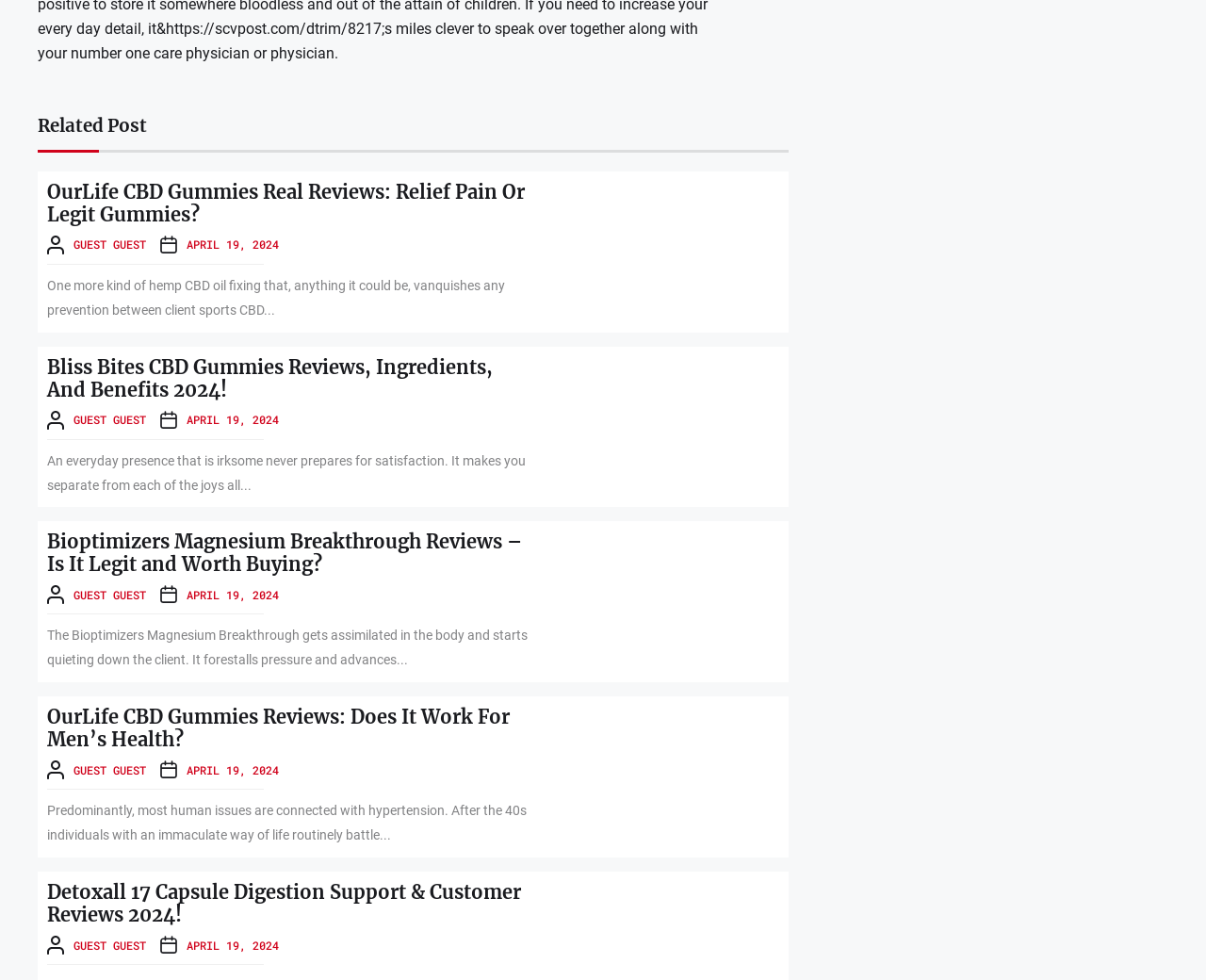Who is the author of the second article?
Examine the webpage screenshot and provide an in-depth answer to the question.

I found the author of the second article by looking at the link element with the text 'GUEST GUEST' inside the second article element.